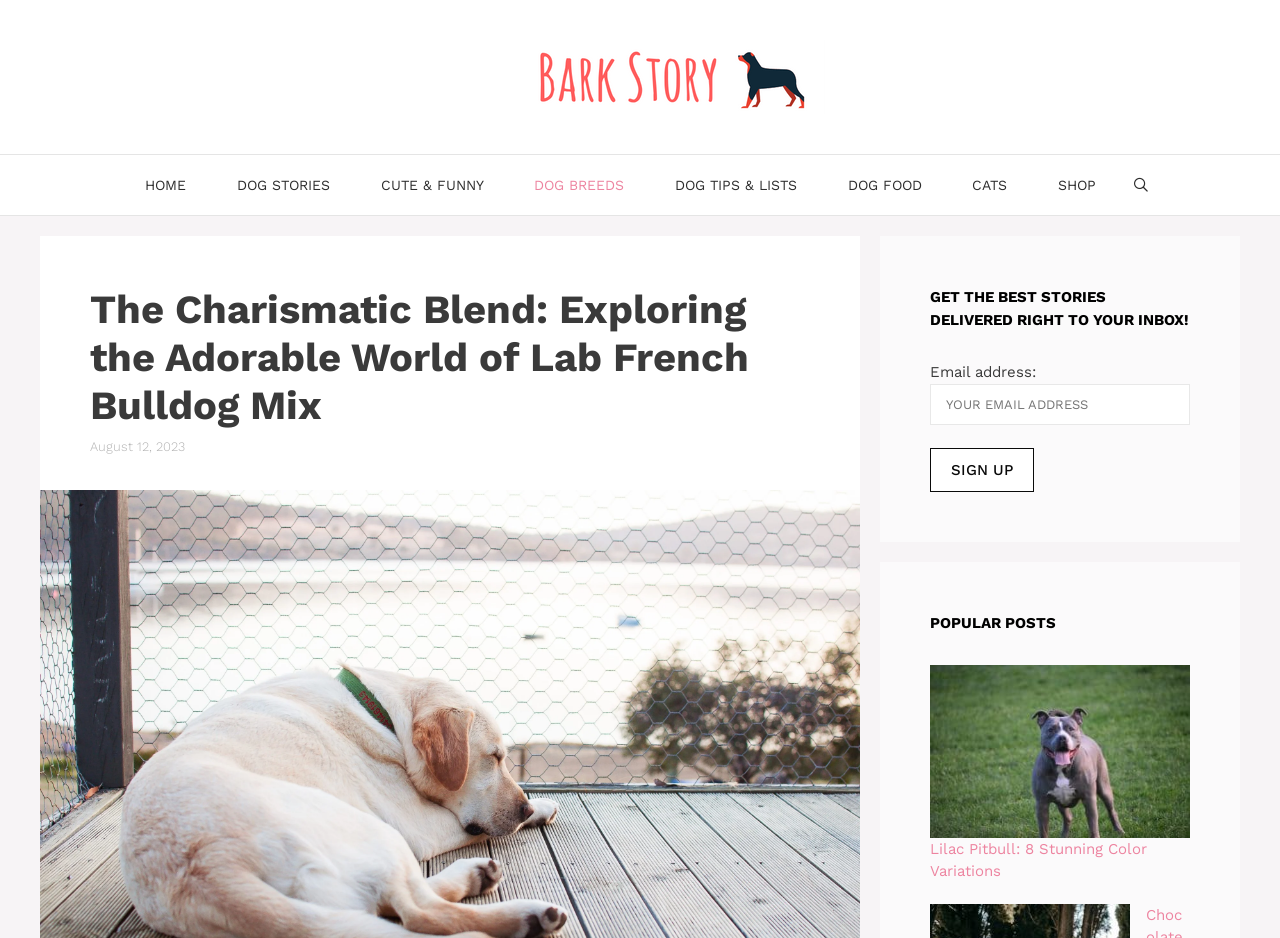Determine the bounding box coordinates for the area you should click to complete the following instruction: "Enter your email address".

[0.727, 0.409, 0.93, 0.453]